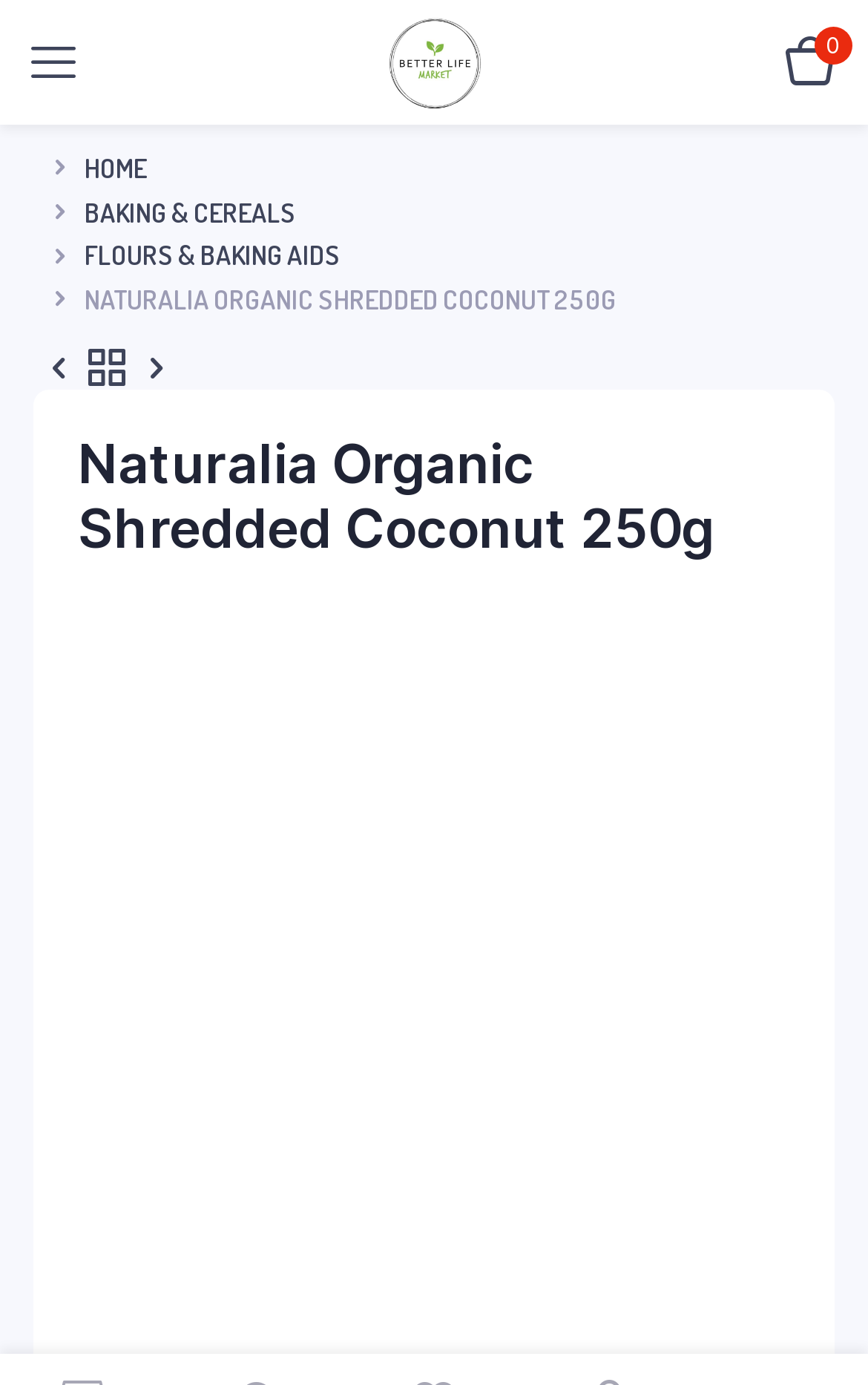Is there an image of the product on the webpage?
Give a thorough and detailed response to the question.

I found the answer by looking at the image element with the bounding box coordinates [0.09, 0.439, 0.91, 0.98], which is likely an image of the product.